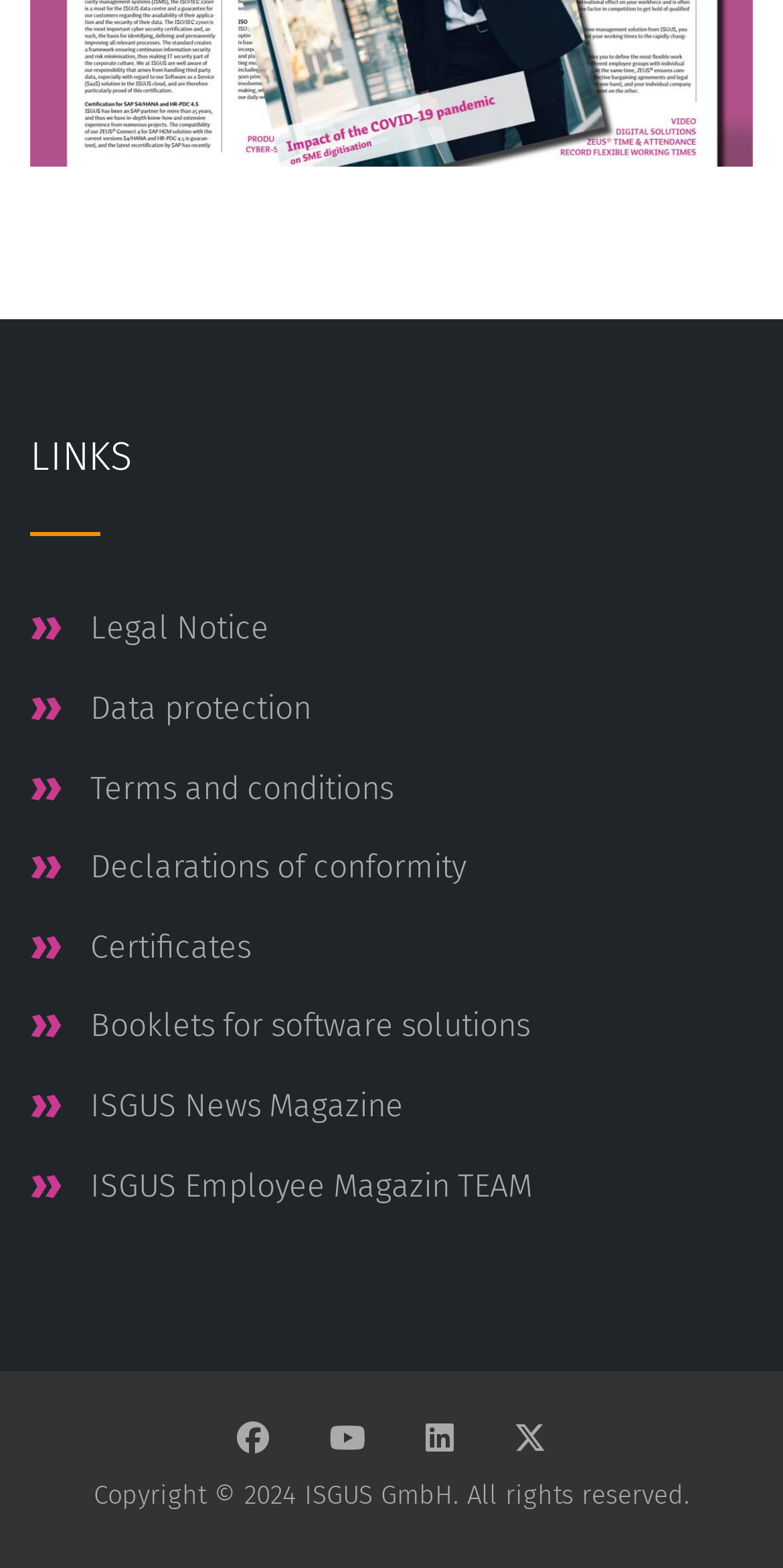What is the copyright information?
Refer to the image and give a detailed response to the question.

The copyright information is located at the bottom of the webpage, and it states 'Copyright 2024 ISGUS GmbH. All rights reserved.' This indicates that the content on the webpage is owned by ISGUS GmbH and is protected by copyright law.